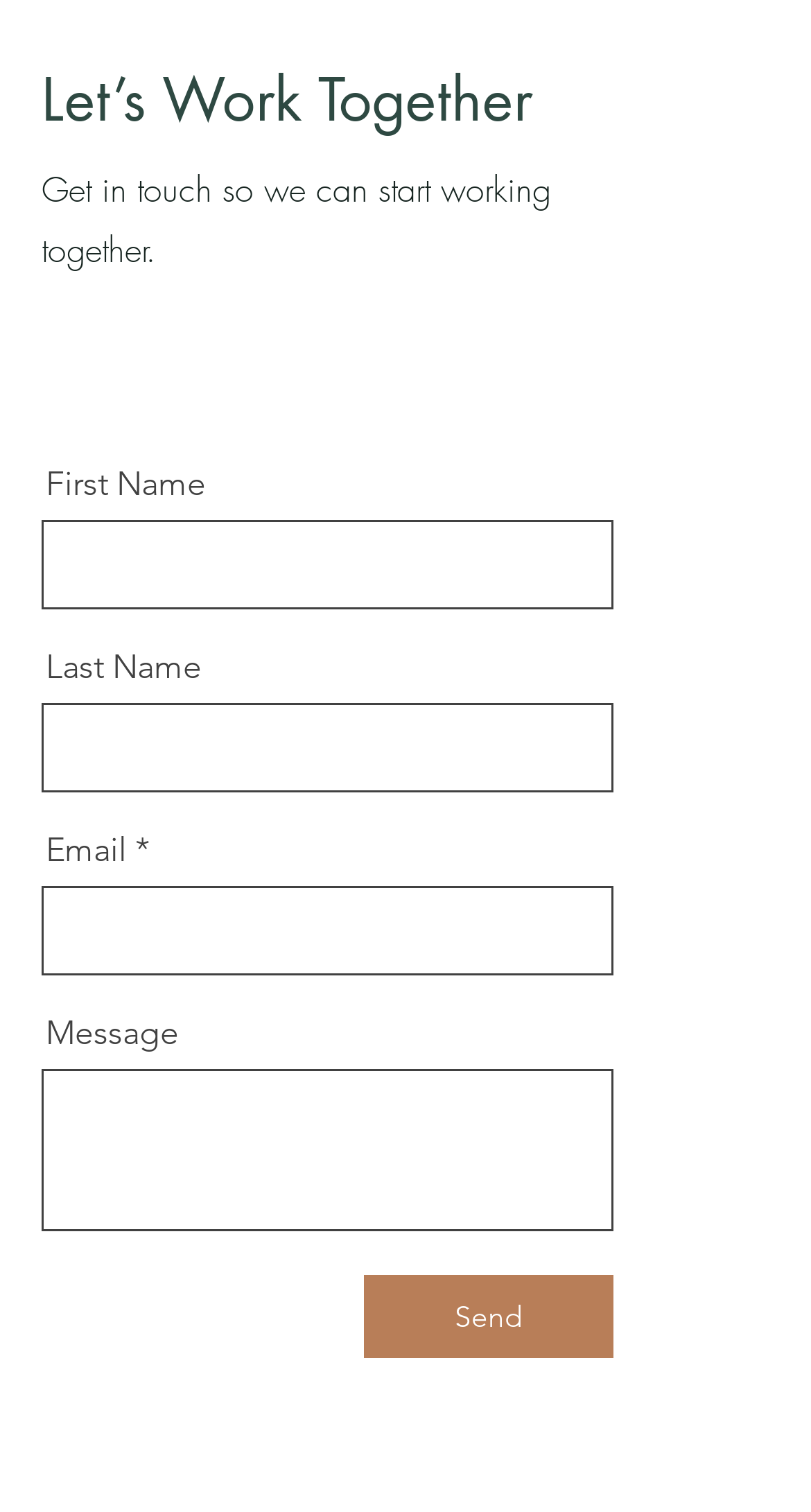Identify the coordinates of the bounding box for the element that must be clicked to accomplish the instruction: "Search for products".

None